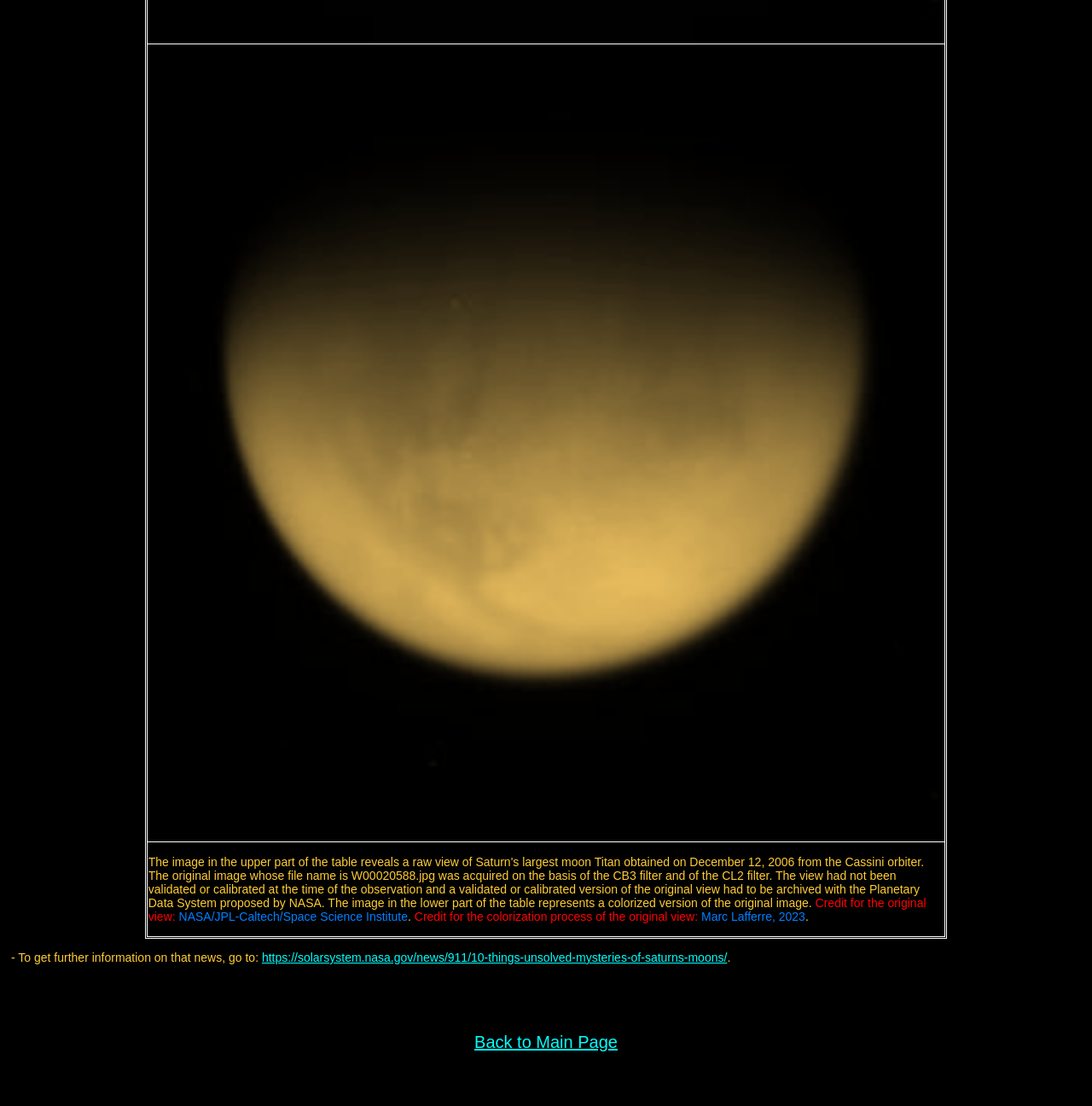Determine the bounding box coordinates for the HTML element described here: "Privacy & Cookie Policy".

None